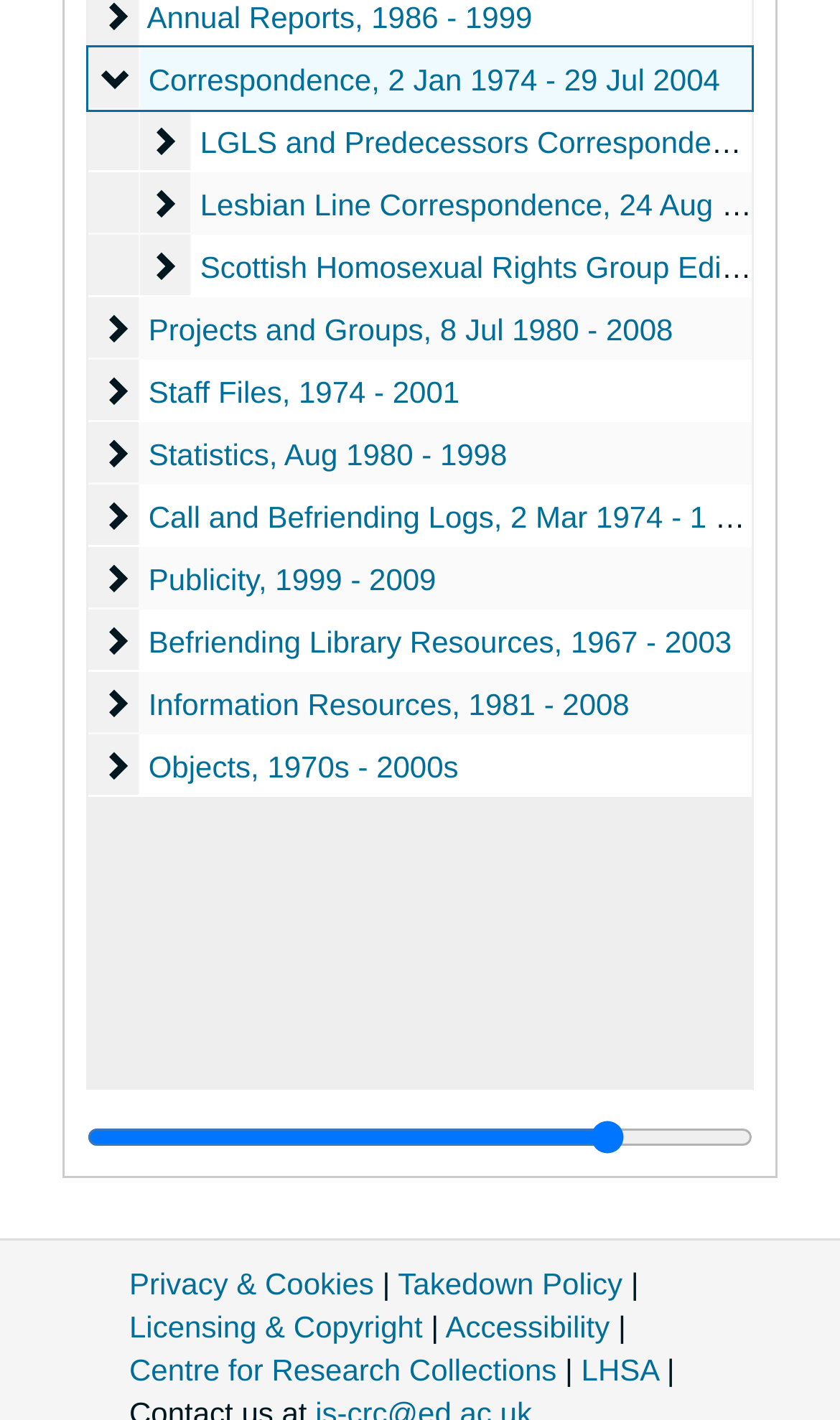Please respond to the question with a concise word or phrase:
What is the purpose of the slider?

Resize sidebar